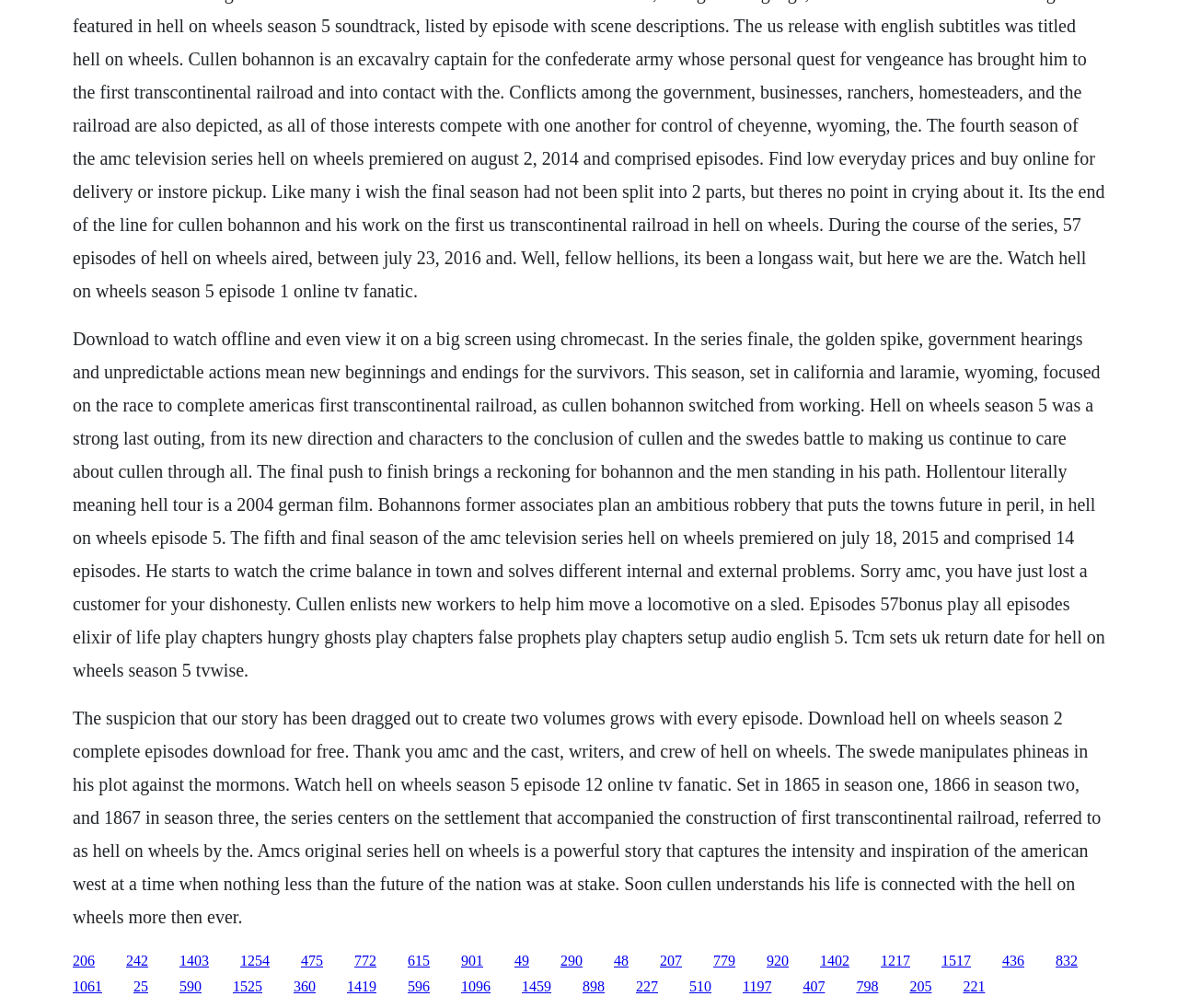Using the provided description 1402, find the bounding box coordinates for the UI element. Provide the coordinates in (top-left x, top-left y, bottom-right x, bottom-right y) format, ensuring all values are between 0 and 1.

[0.696, 0.945, 0.721, 0.96]